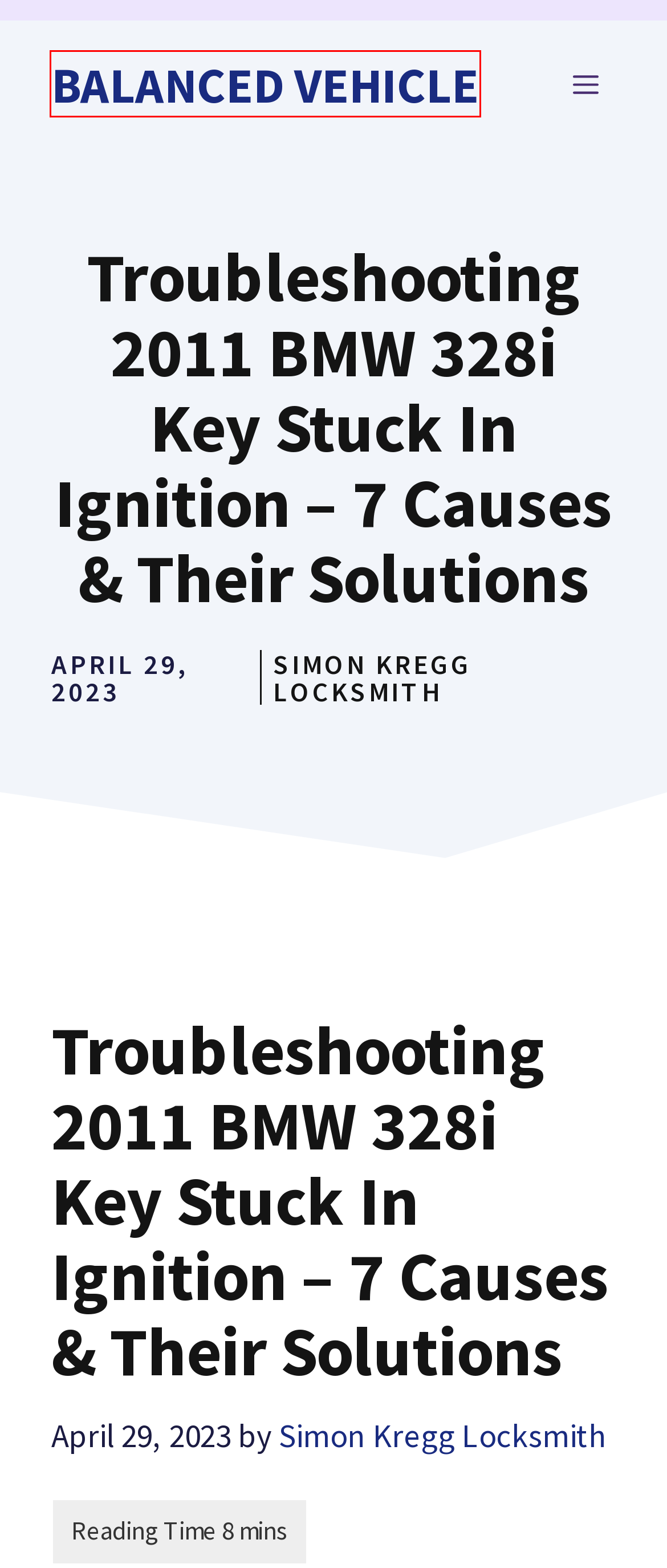You have a screenshot of a webpage with a red bounding box around a UI element. Determine which webpage description best matches the new webpage that results from clicking the element in the bounding box. Here are the candidates:
A. 2007 BMW Key Stuck In Ignition: Solutions & Prevention Tips
B. Terms and Conditions - Balanced Vehicle
C. Simon Kregg Locksmith - Balanced Vehicle
D. Contact Us - Balanced Vehicle
E. Everything you need to know about ignition system - studentlesson
F. What Is Silicone Lubricant? - WD-40 Australia
G. Key and Ignition - Balanced Vehicle
H. Home - Balanced Vehicle

H